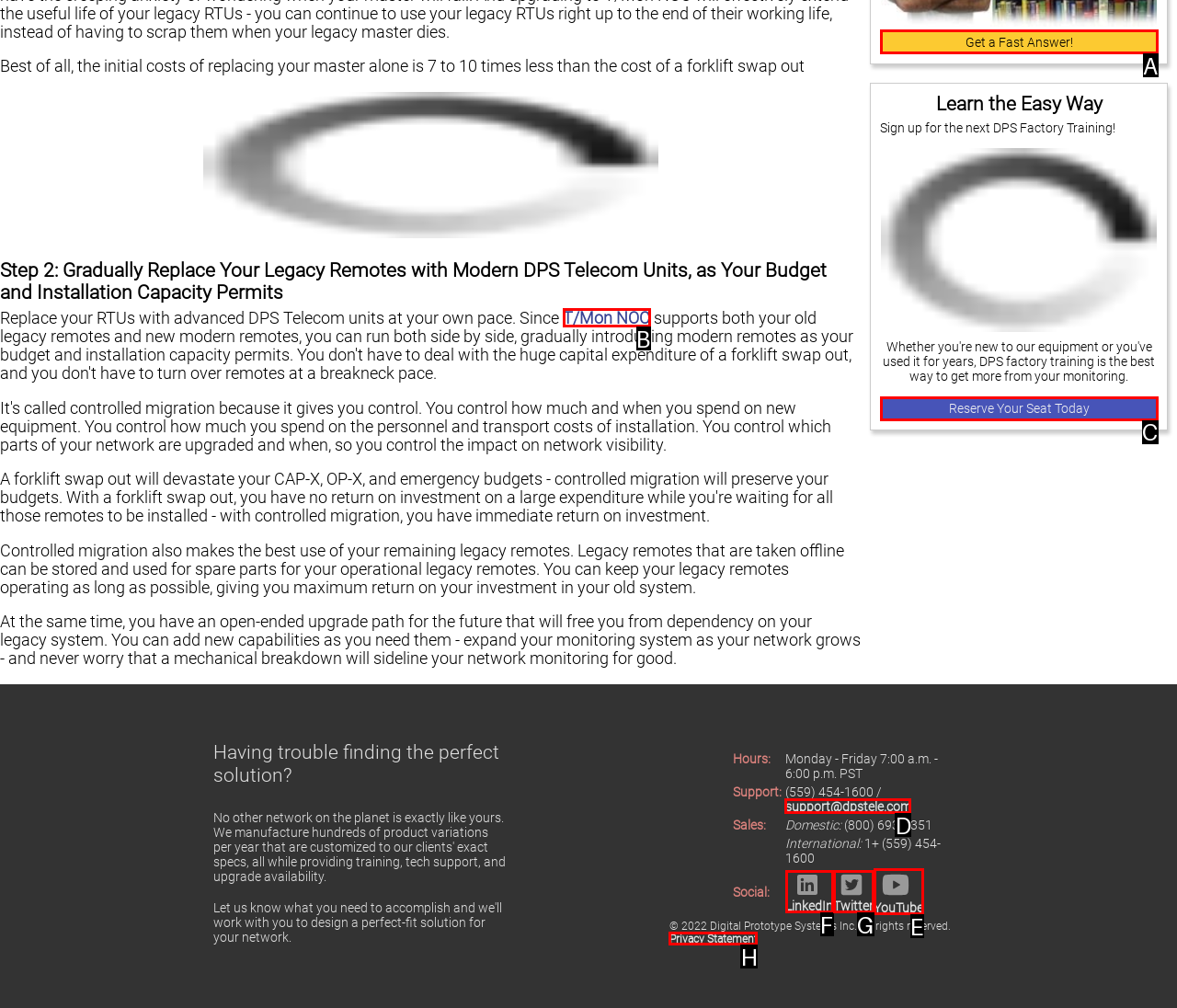Tell me which option best matches this description: Privacy Statement
Answer with the letter of the matching option directly from the given choices.

H